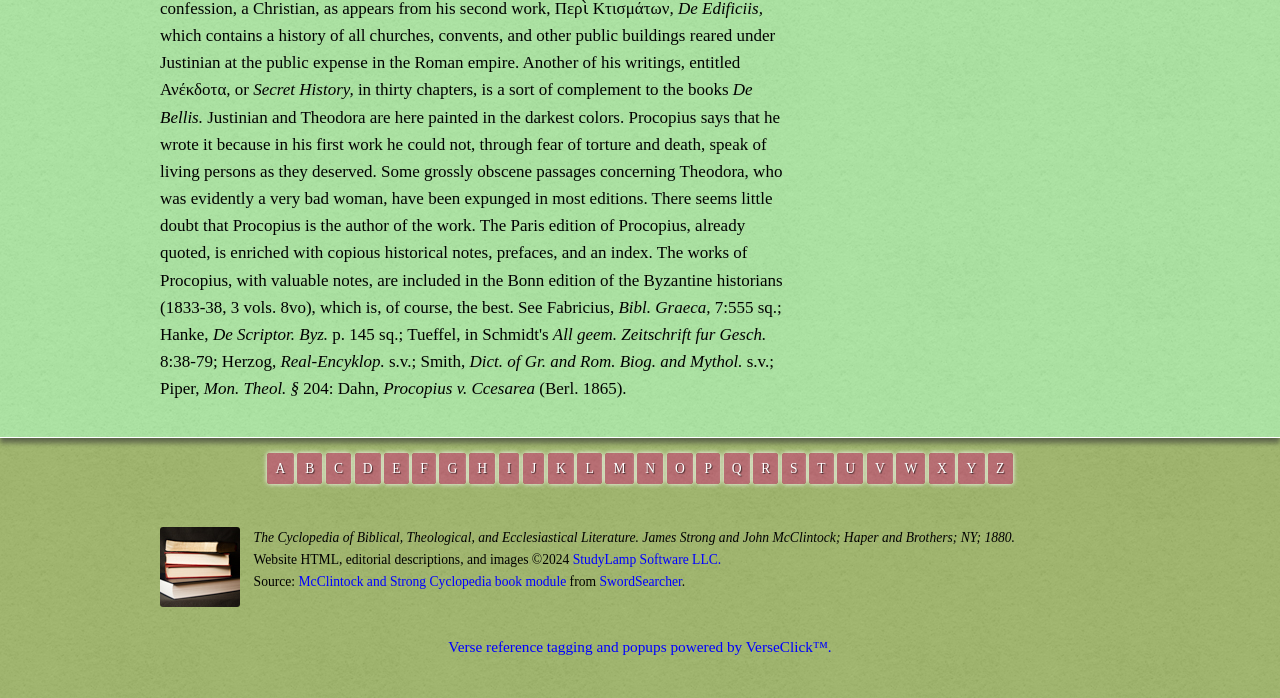Find the bounding box coordinates for the HTML element described as: "Fetch TV Announces New CEO". The coordinates should consist of four float values between 0 and 1, i.e., [left, top, right, bottom].

None